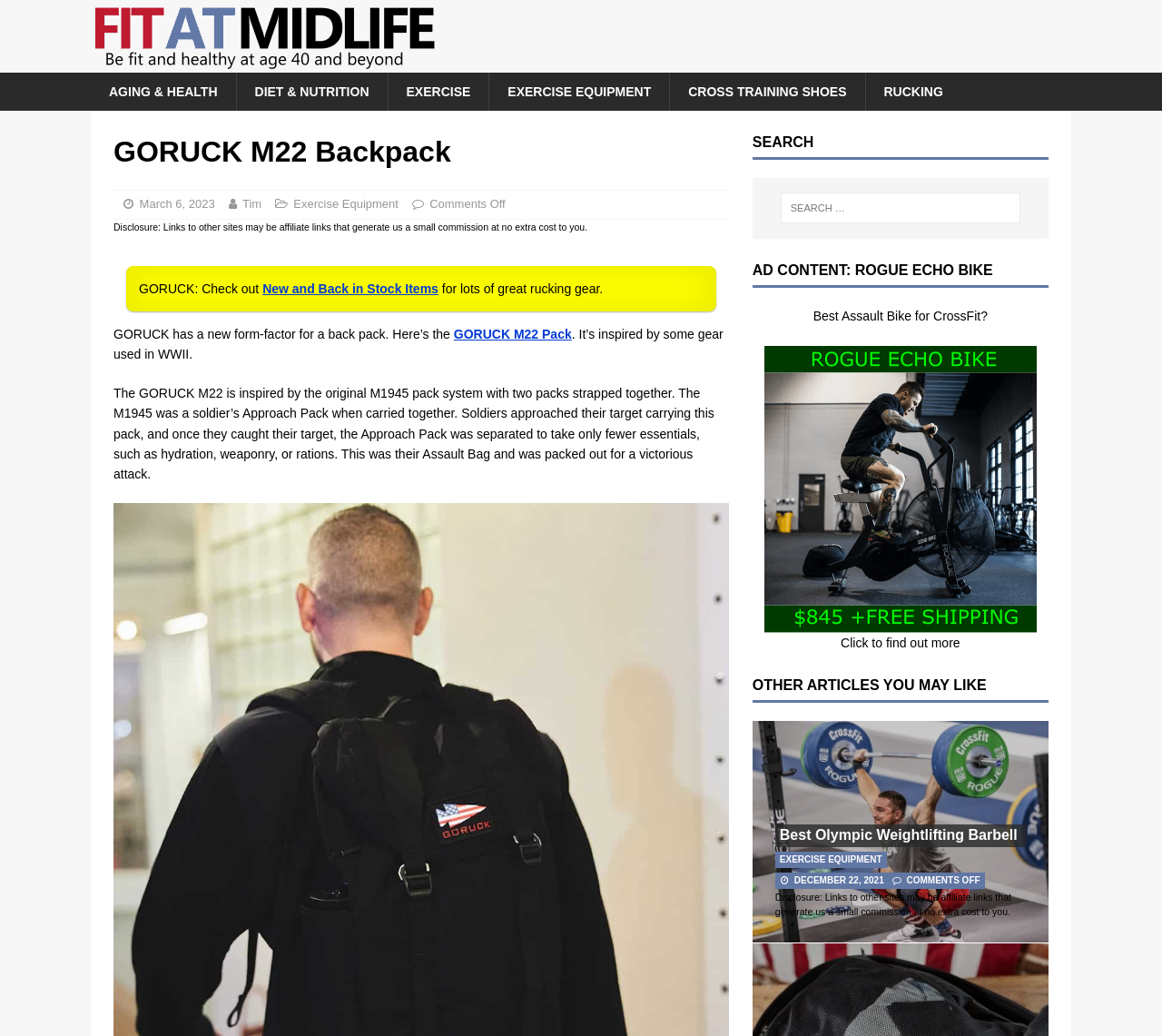Highlight the bounding box coordinates of the element that should be clicked to carry out the following instruction: "Click the TFB LOGO". The coordinates must be given as four float numbers ranging from 0 to 1, i.e., [left, top, right, bottom].

None